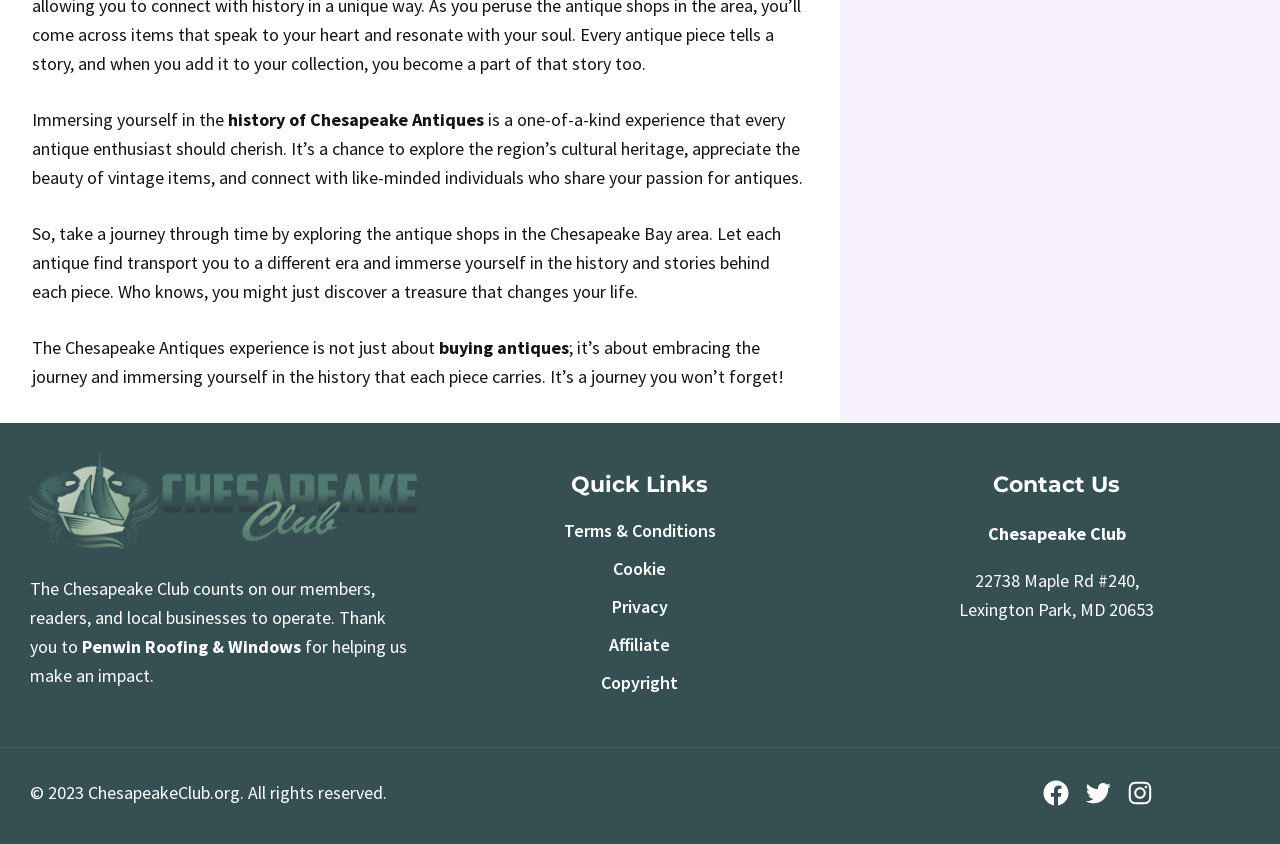Determine the bounding box coordinates of the region that needs to be clicked to achieve the task: "Check the 'Contact Us' section".

[0.674, 0.554, 0.976, 0.593]